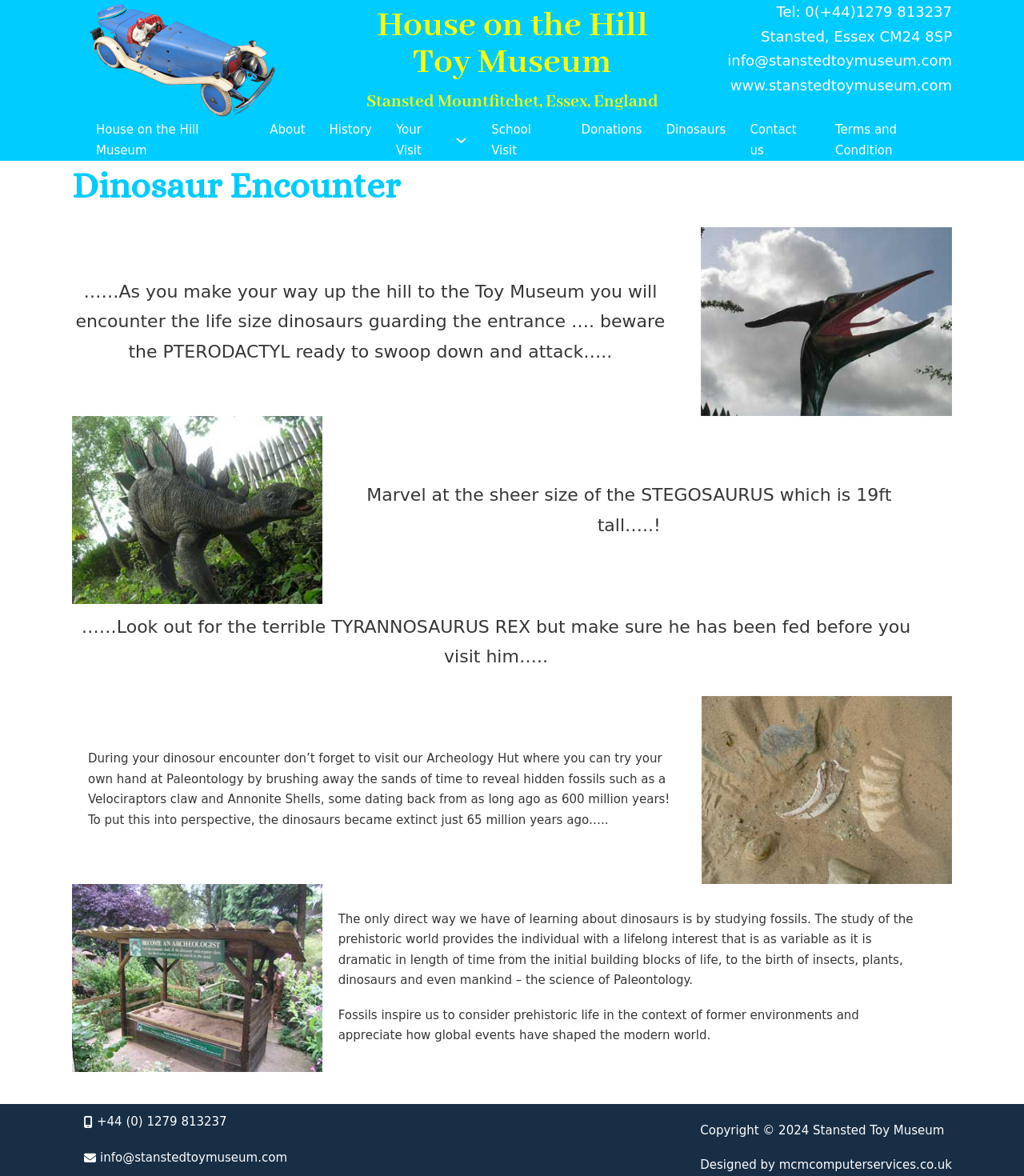What is the height of the STEGOSAURUS?
Using the details from the image, give an elaborate explanation to answer the question.

According to the StaticText element with the text 'Marvel at the sheer size of the STEGOSAURUS which is 19ft tall…..!', the height of the STEGOSAURUS is 19ft.